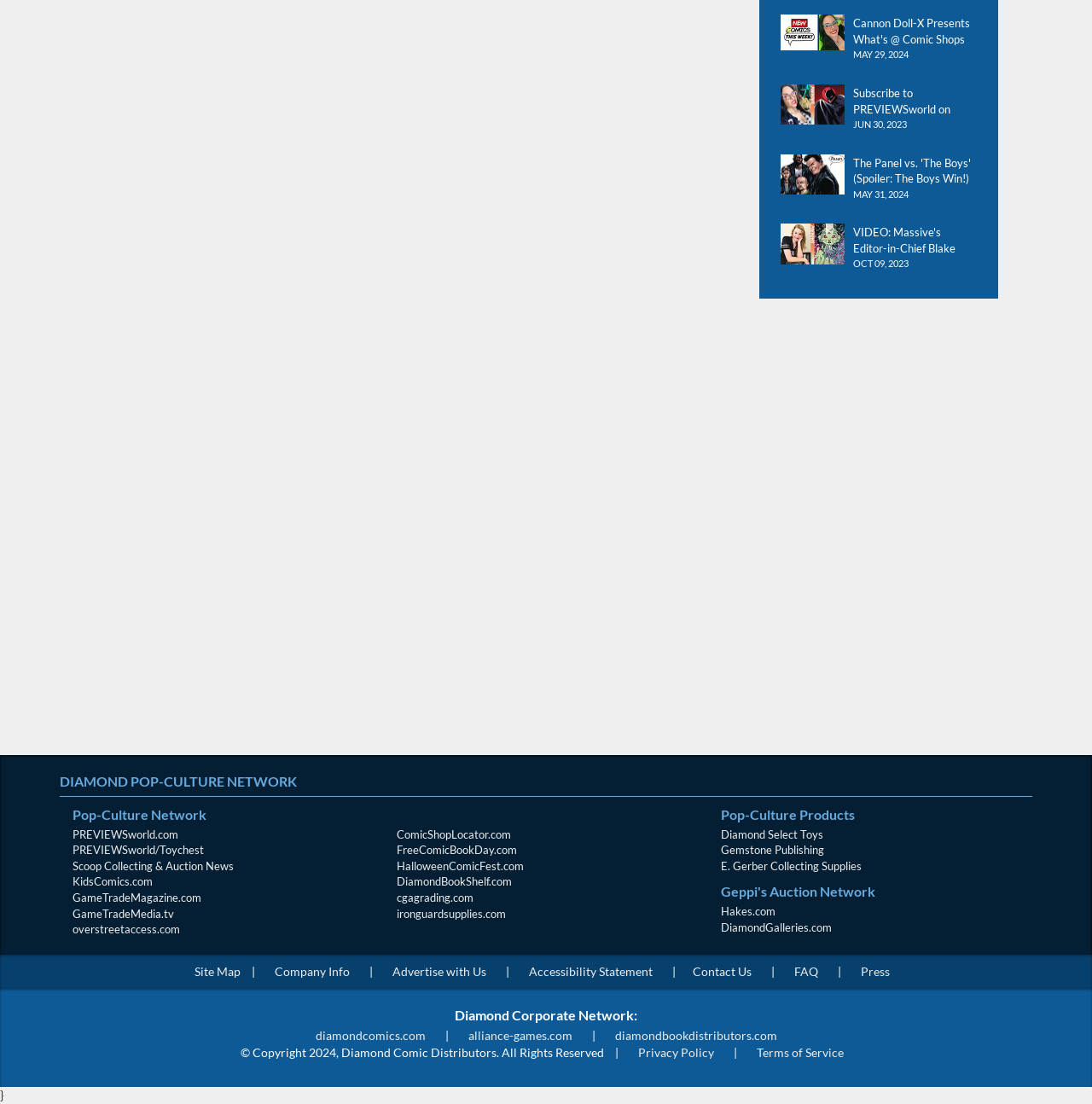Locate the bounding box coordinates of the element that should be clicked to execute the following instruction: "Read about Cannon Doll-X Presents What's @ Comic Shops for 6/5/2024".

[0.715, 0.01, 0.781, 0.046]